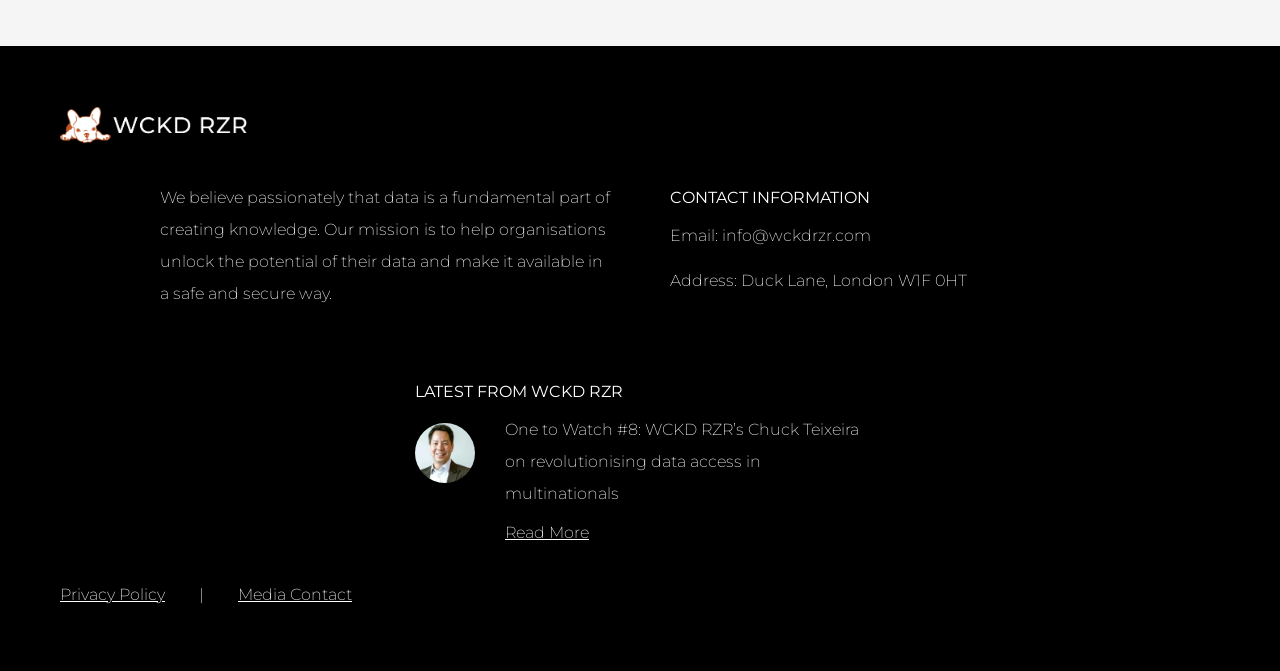Using the description: "Read More", determine the UI element's bounding box coordinates. Ensure the coordinates are in the format of four float numbers between 0 and 1, i.e., [left, top, right, bottom].

[0.395, 0.77, 0.46, 0.818]